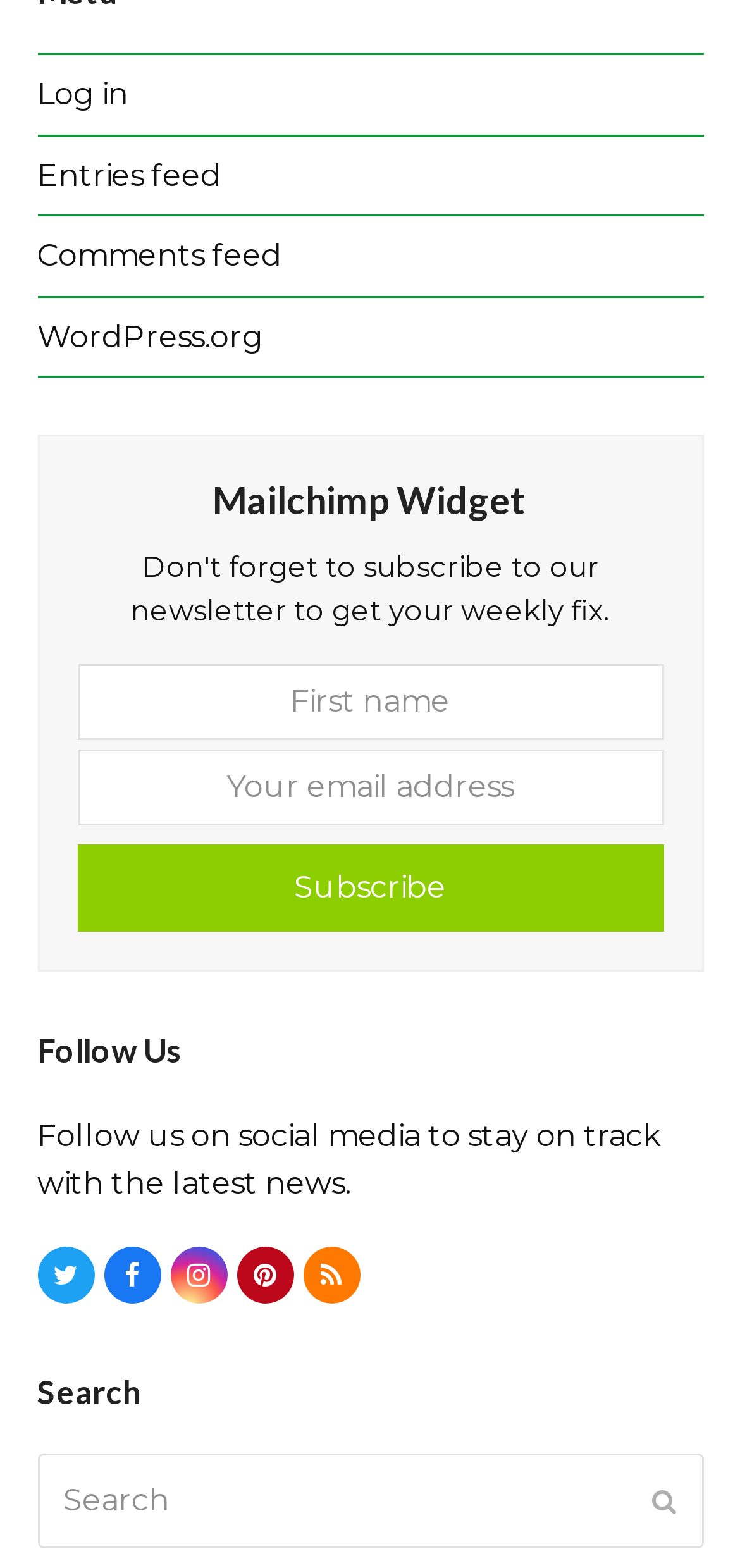What is the function of the button below the search field?
Based on the image, please offer an in-depth response to the question.

The button below the search field is used to submit the search query, as indicated by its position and the 'Submit' text, which suggests that it is used to initiate the search action.